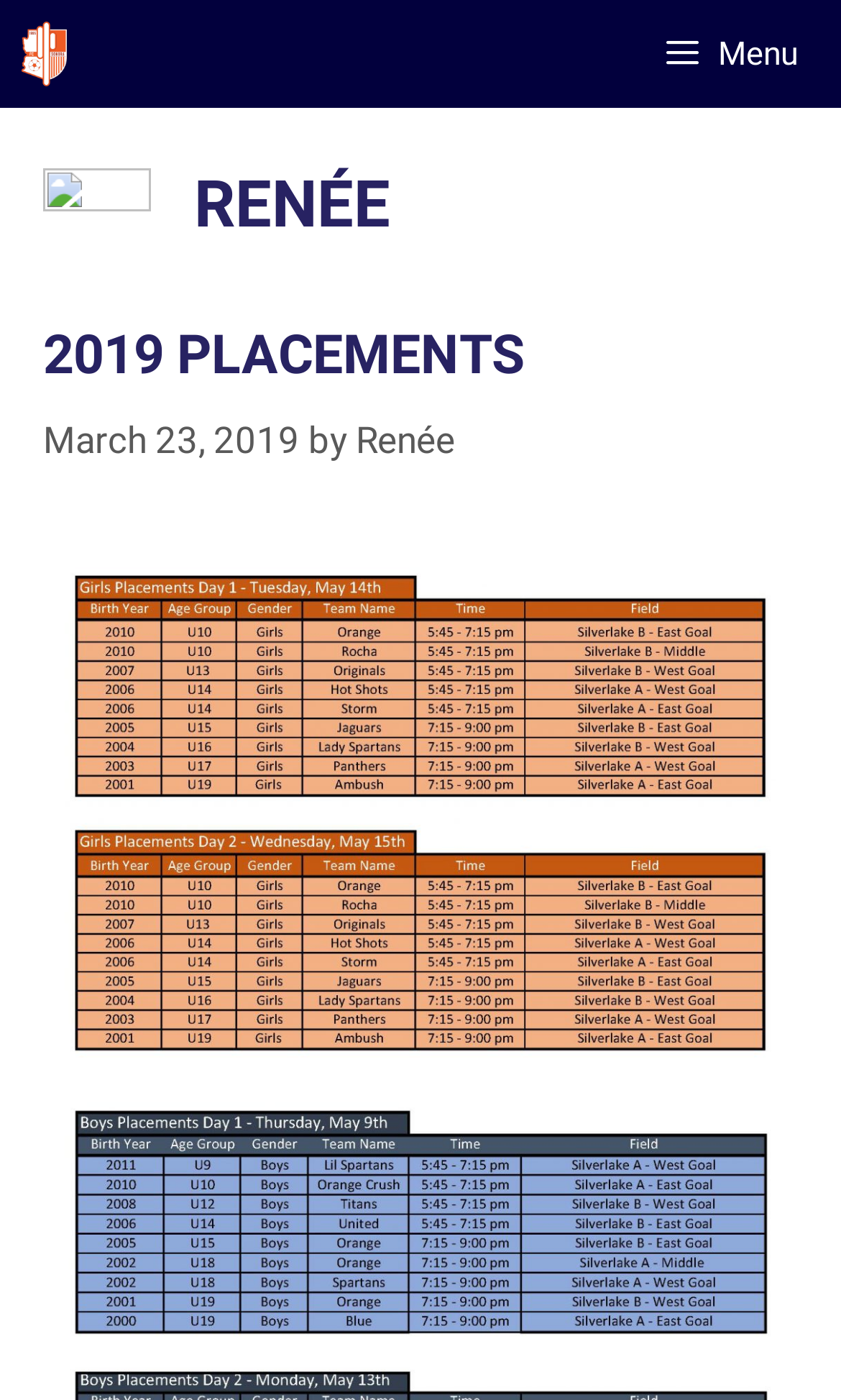Identify the bounding box of the HTML element described as: "Renée".

[0.423, 0.298, 0.541, 0.329]